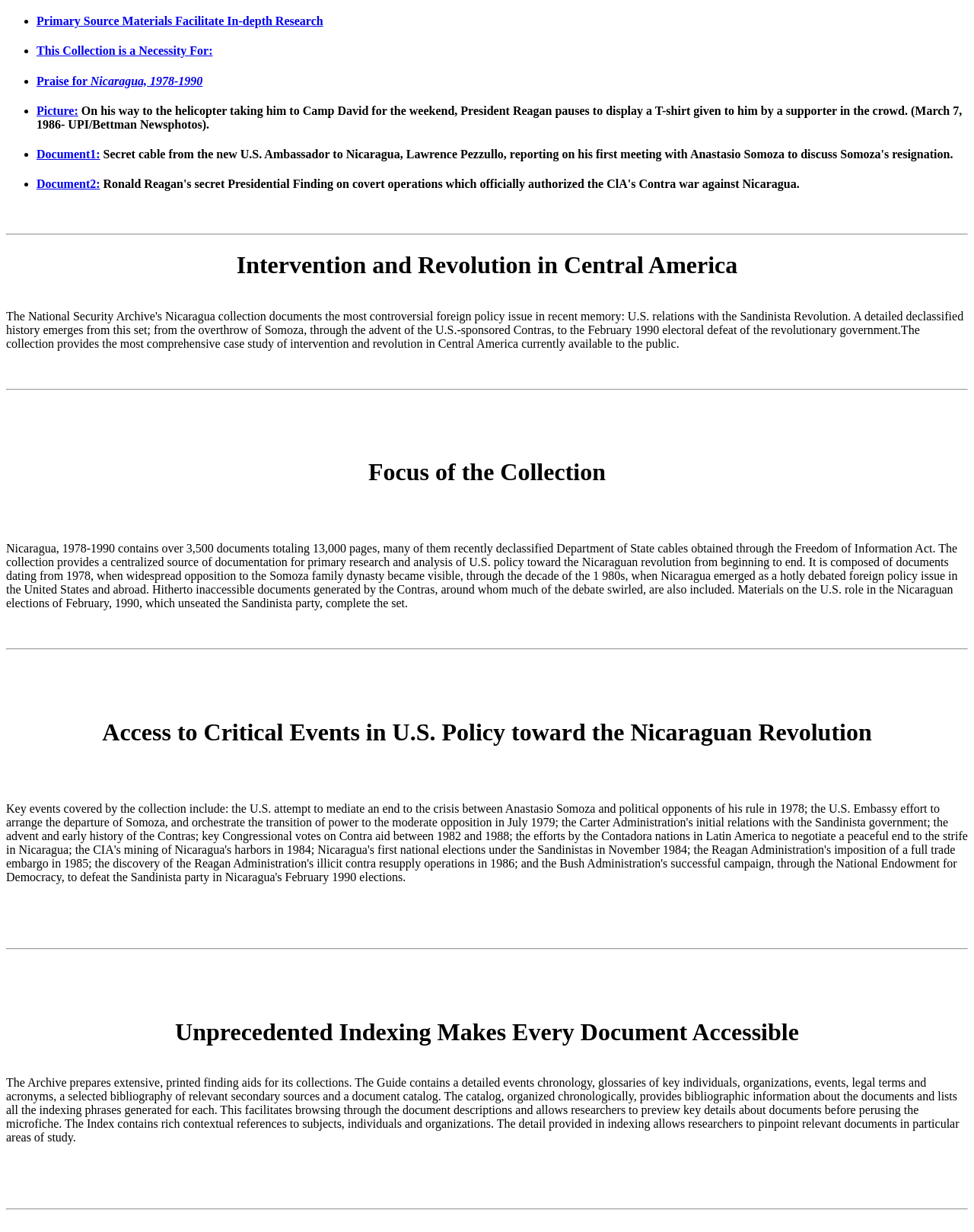Bounding box coordinates should be provided in the format (top-left x, top-left y, bottom-right x, bottom-right y) with all values between 0 and 1. Identify the bounding box for this UI element: Document1:

[0.038, 0.12, 0.103, 0.13]